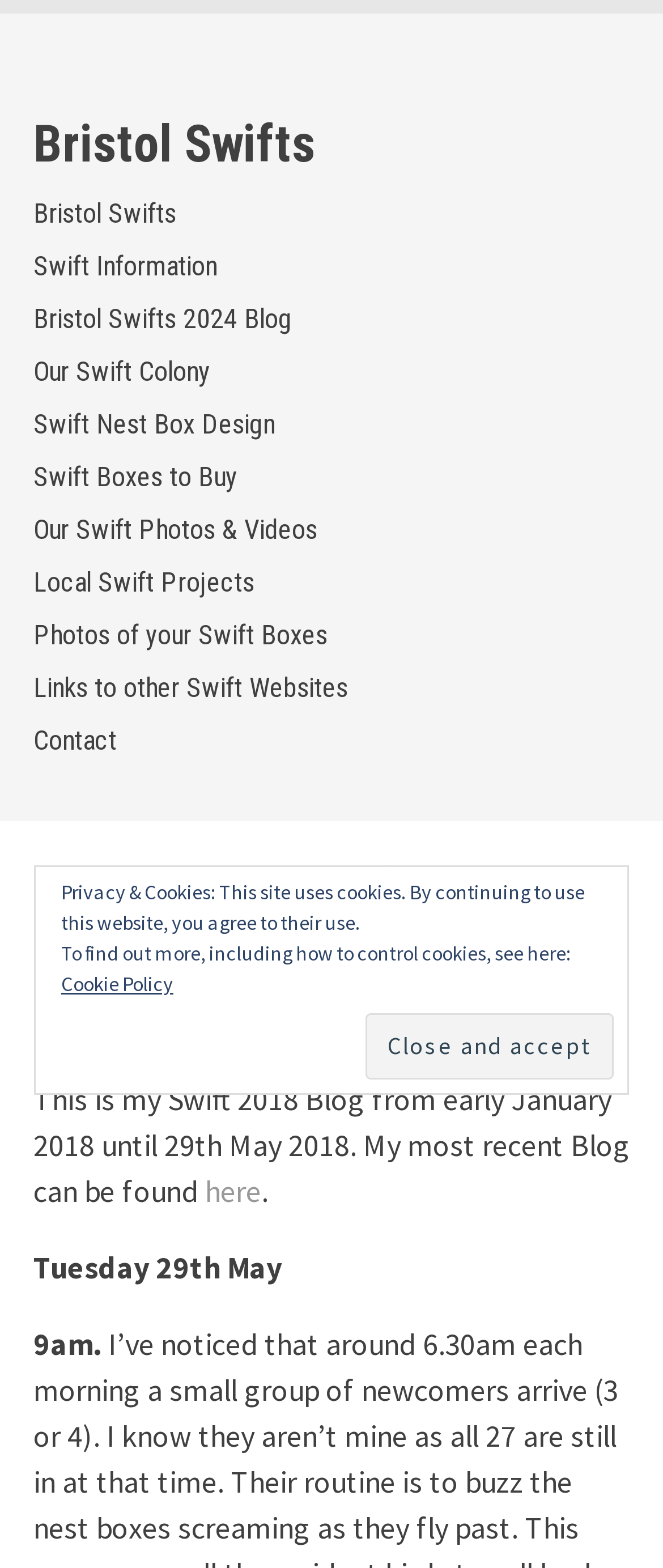Could you locate the bounding box coordinates for the section that should be clicked to accomplish this task: "Check Our Swift Photos & Videos".

[0.05, 0.321, 0.95, 0.355]